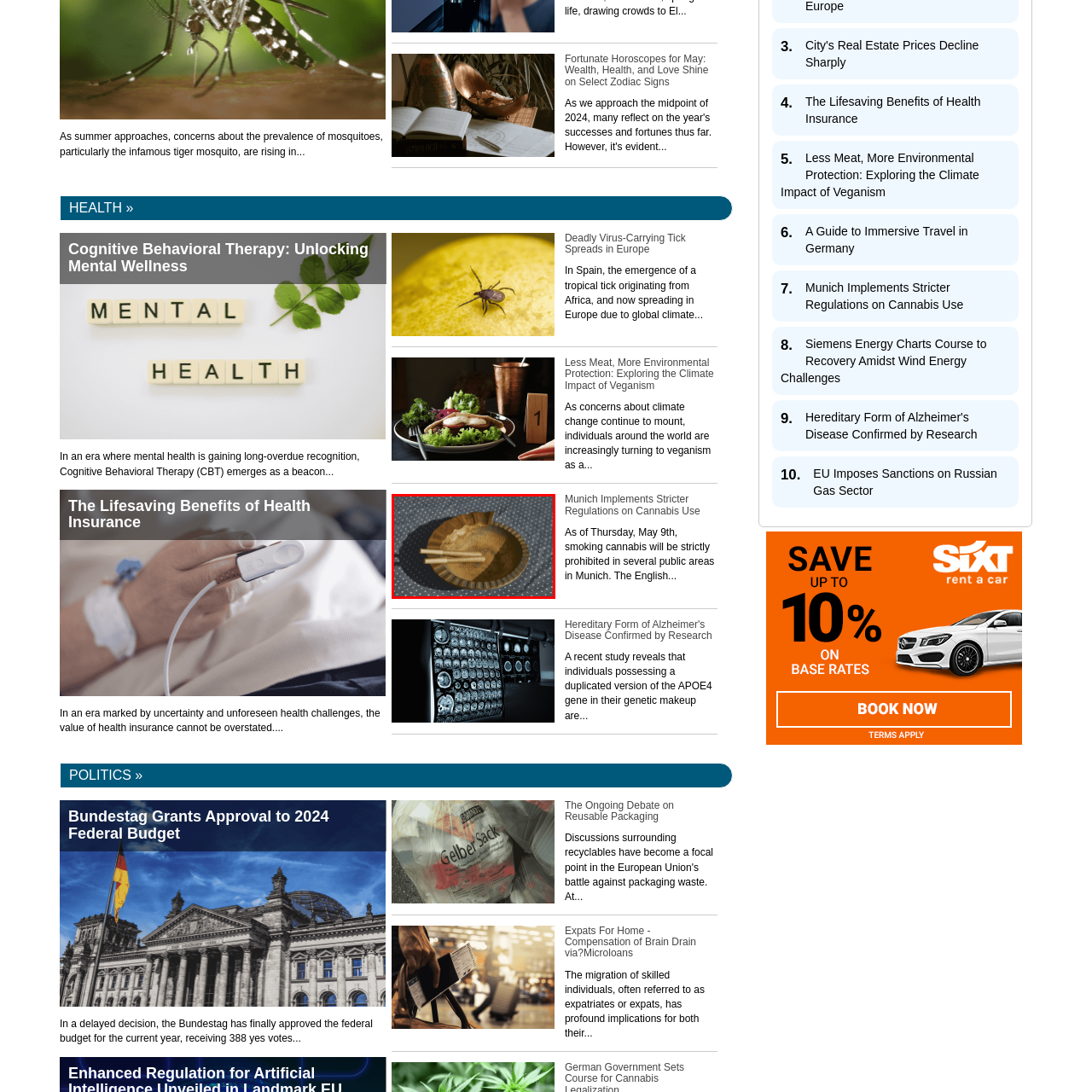Focus on the content within the red bounding box and answer this question using a single word or phrase: What is the shape of the bowl's edge?

Scalloped